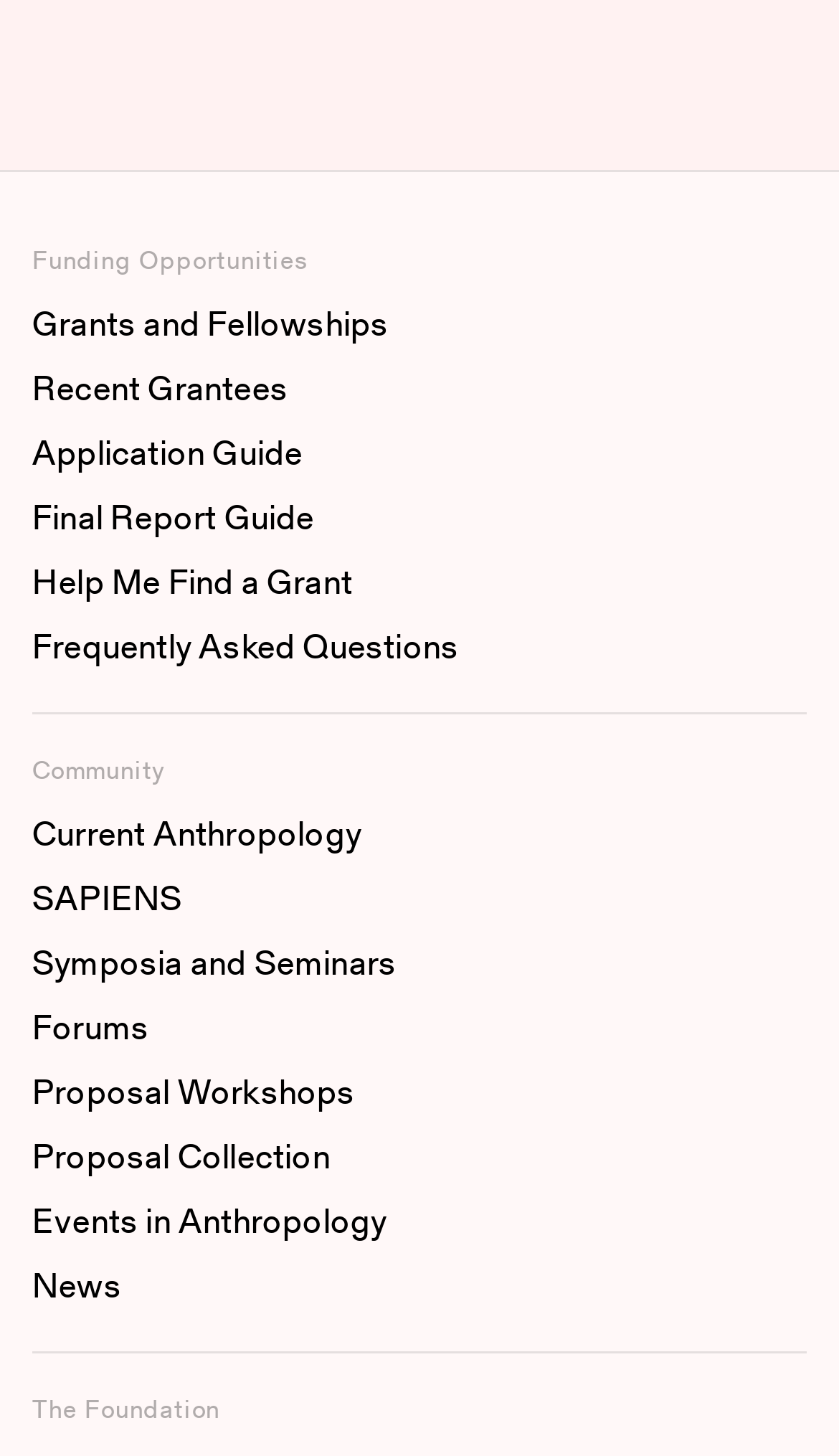Locate the bounding box coordinates of the element that should be clicked to fulfill the instruction: "View funding opportunities".

[0.038, 0.157, 0.962, 0.467]